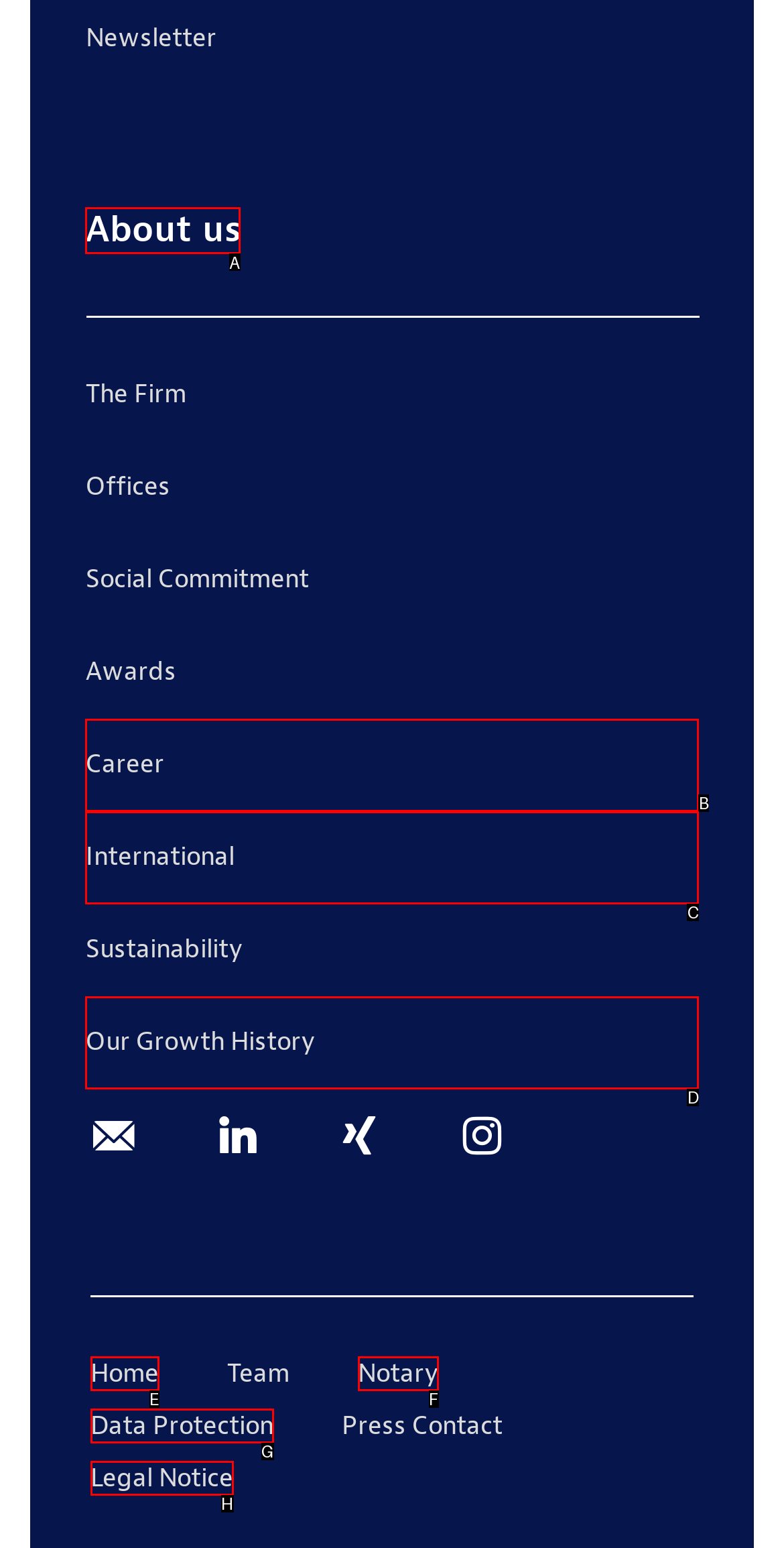Please indicate which HTML element to click in order to fulfill the following task: go to about us page Respond with the letter of the chosen option.

A